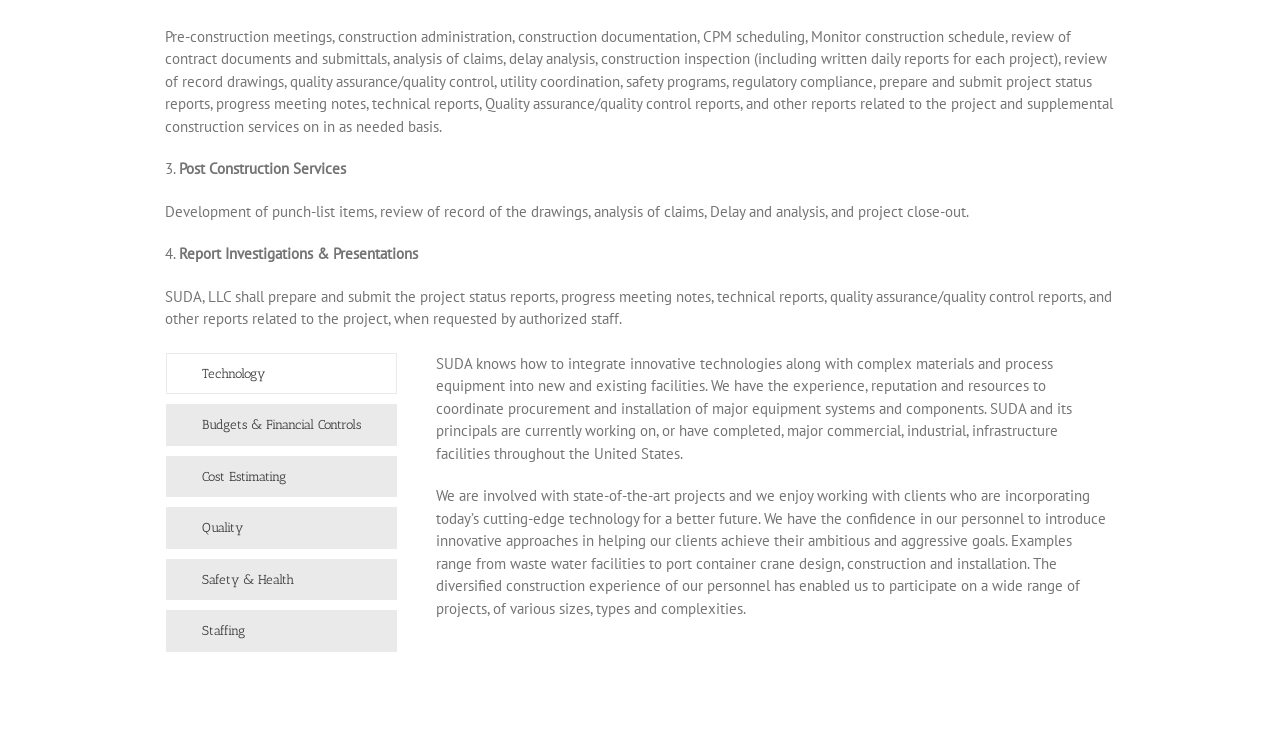Determine the bounding box for the UI element that matches this description: "Survey Kepuasan Dosen".

None